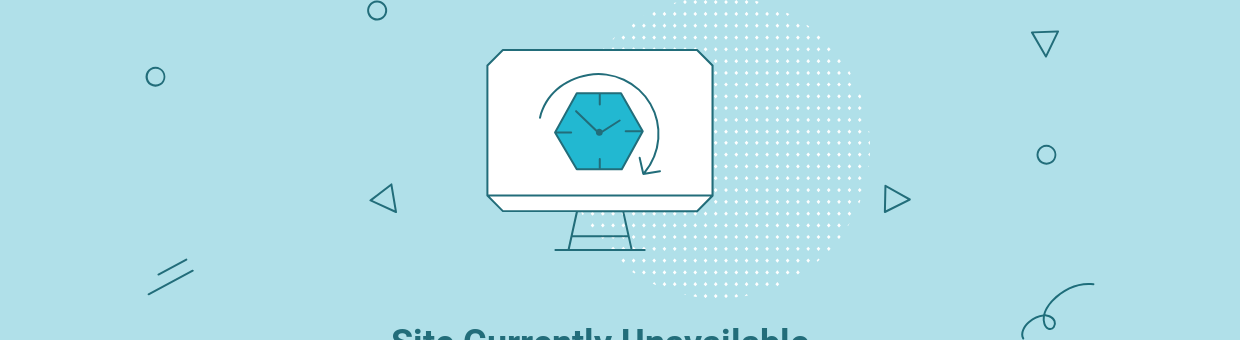Please provide a comprehensive answer to the question below using the information from the image: What shape is displayed on the computer monitor?

Central to the image is a stylized computer monitor displaying a hexagonal shape with a circular arrow around it, symbolizing refresh or waiting.